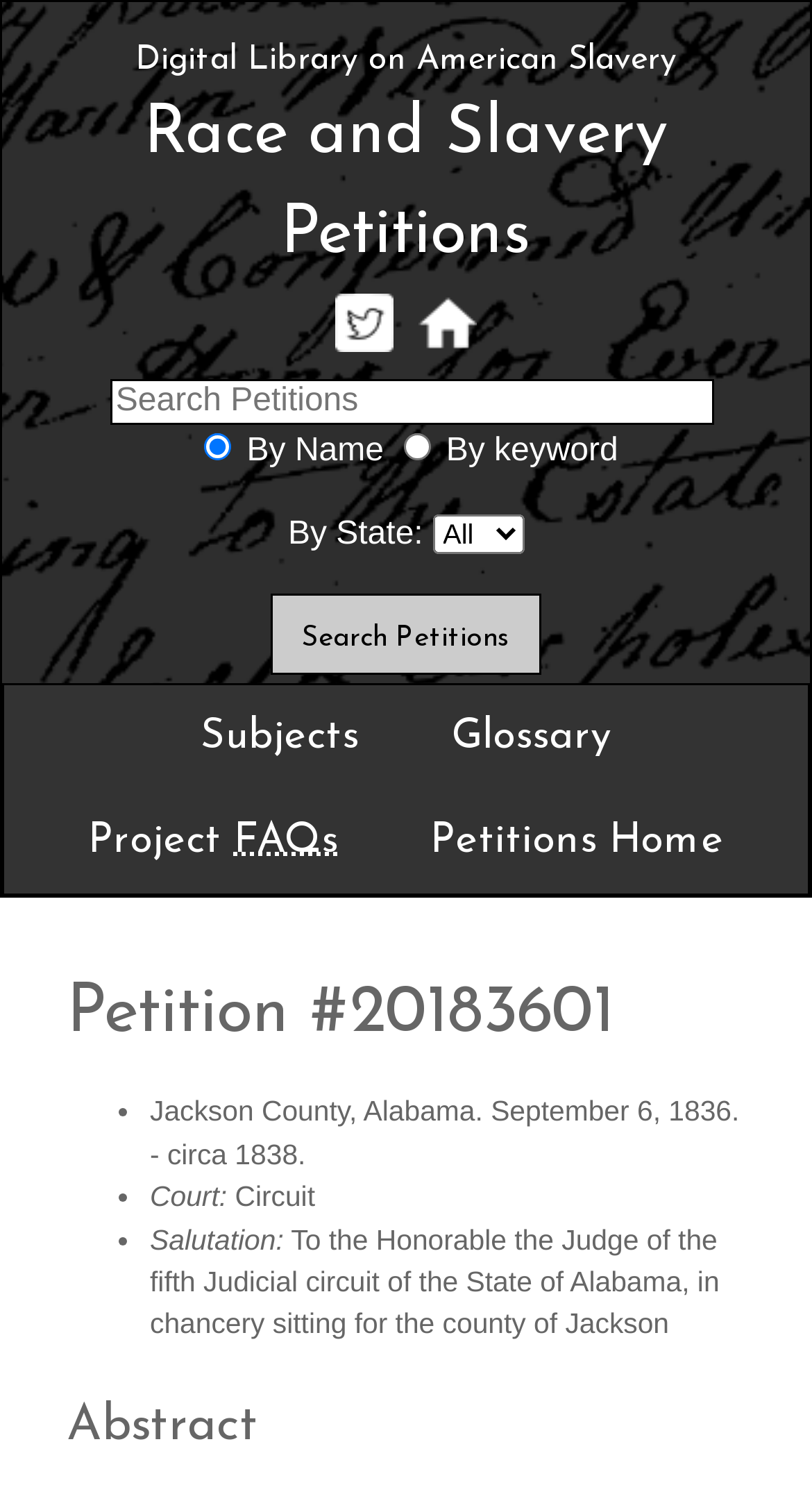Find the coordinates for the bounding box of the element with this description: "Race and Slavery Petitions".

[0.177, 0.068, 0.823, 0.178]